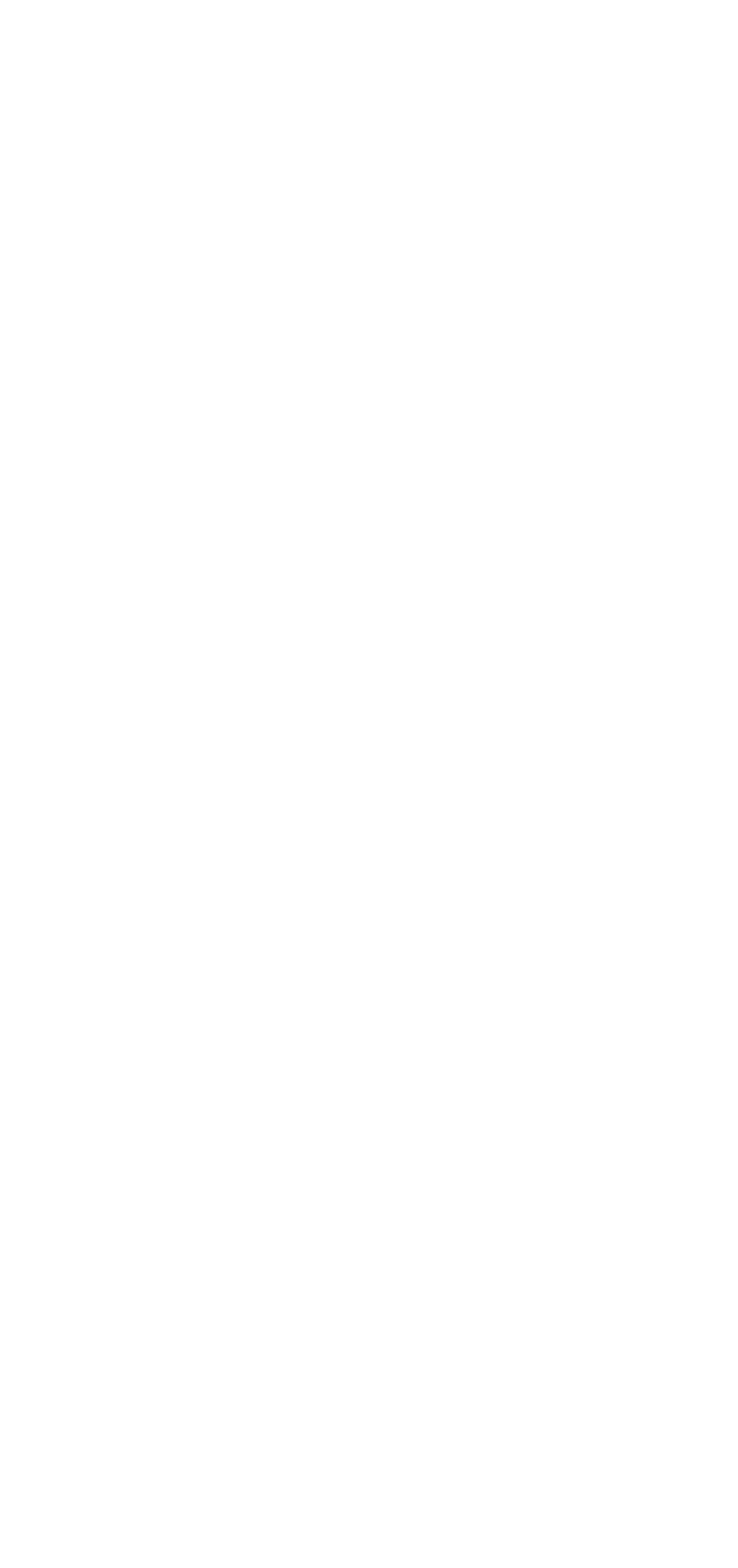Please locate the bounding box coordinates of the element that needs to be clicked to achieve the following instruction: "click the Manage my preferences button". The coordinates should be four float numbers between 0 and 1, i.e., [left, top, right, bottom].

None